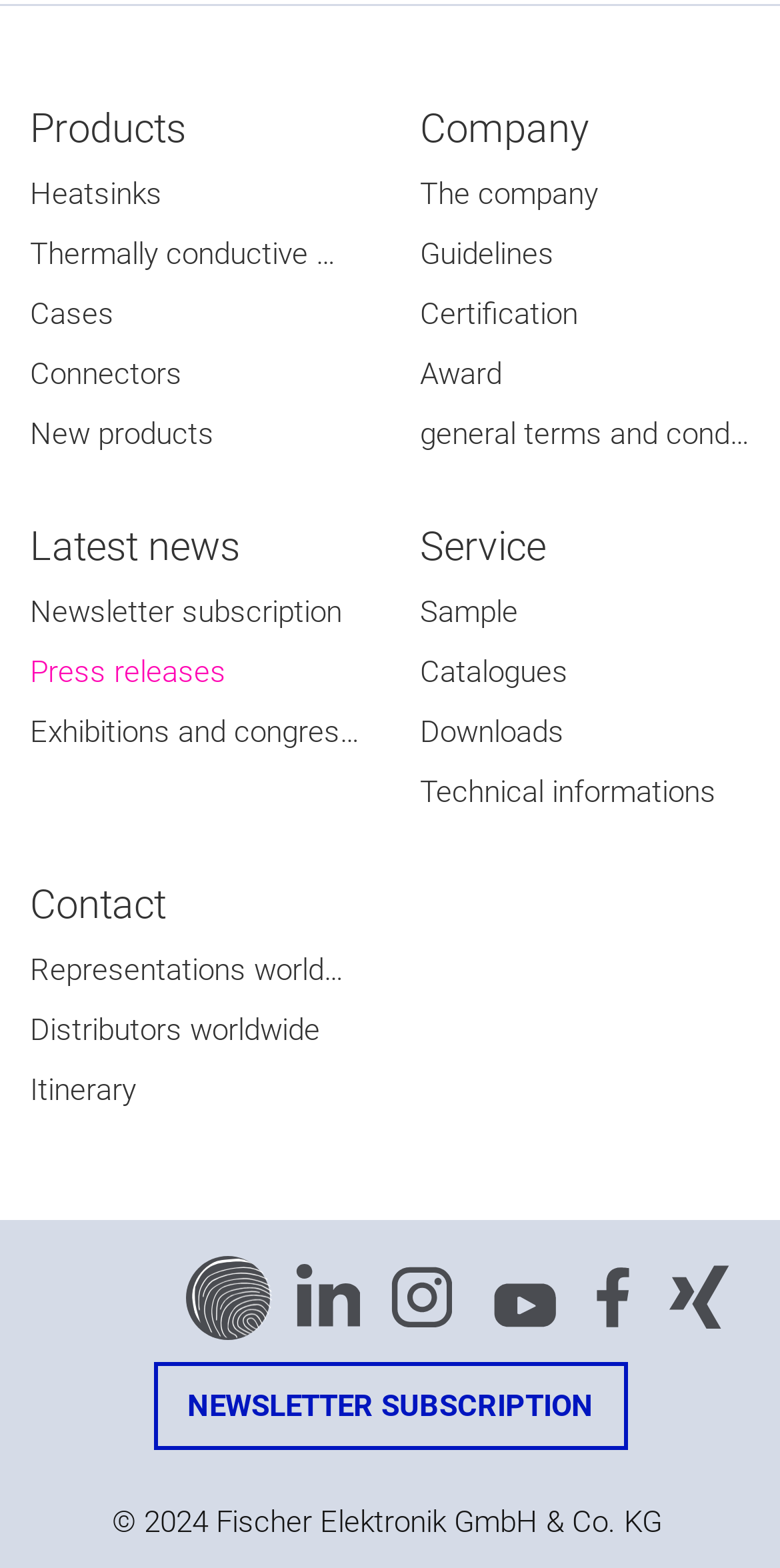Identify the bounding box of the UI element that matches this description: "Exhibitions and congresses".

[0.038, 0.448, 0.462, 0.487]